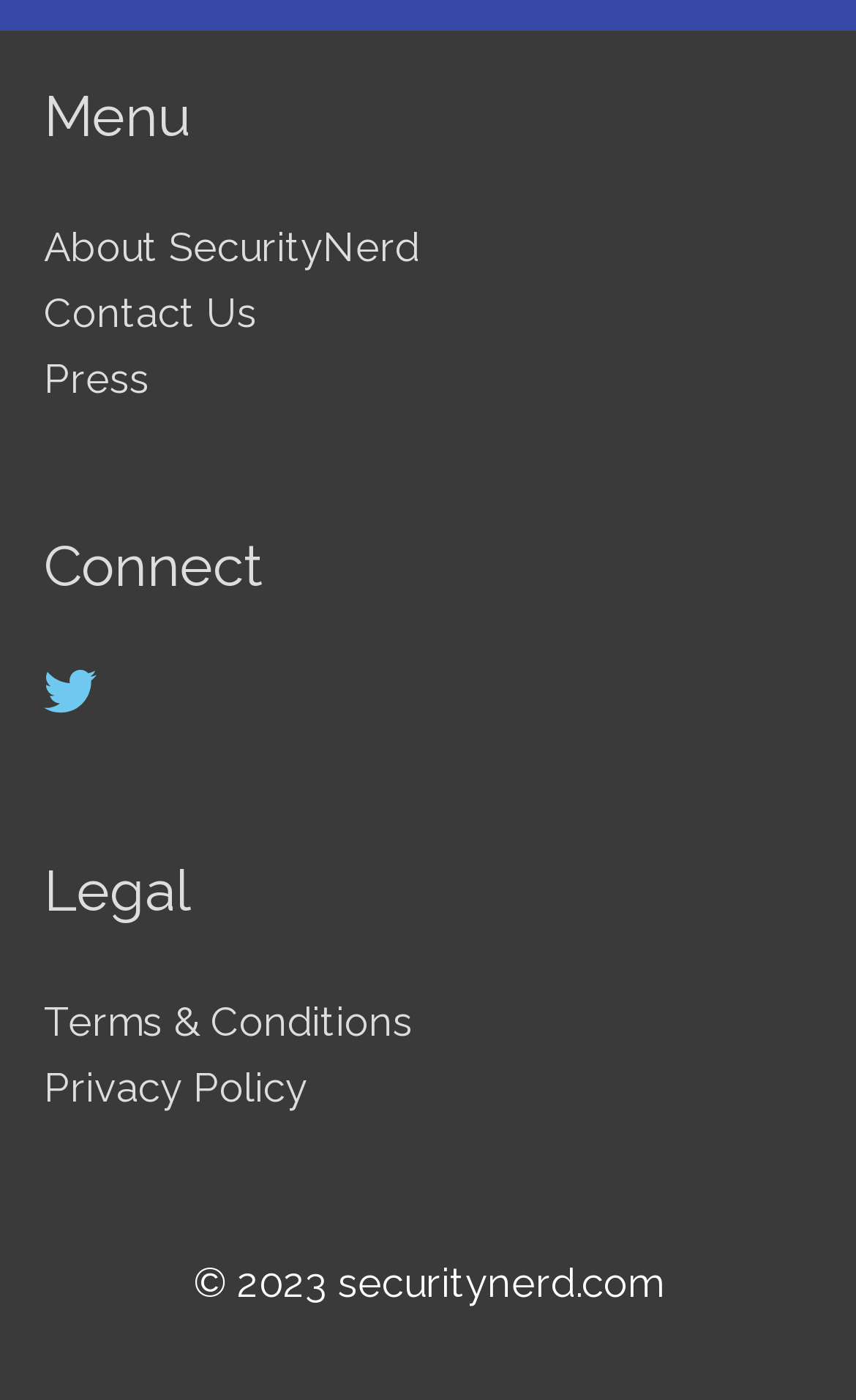From the element description Terms & Conditions, predict the bounding box coordinates of the UI element. The coordinates must be specified in the format (top-left x, top-left y, bottom-right x, bottom-right y) and should be within the 0 to 1 range.

[0.051, 0.713, 0.482, 0.746]